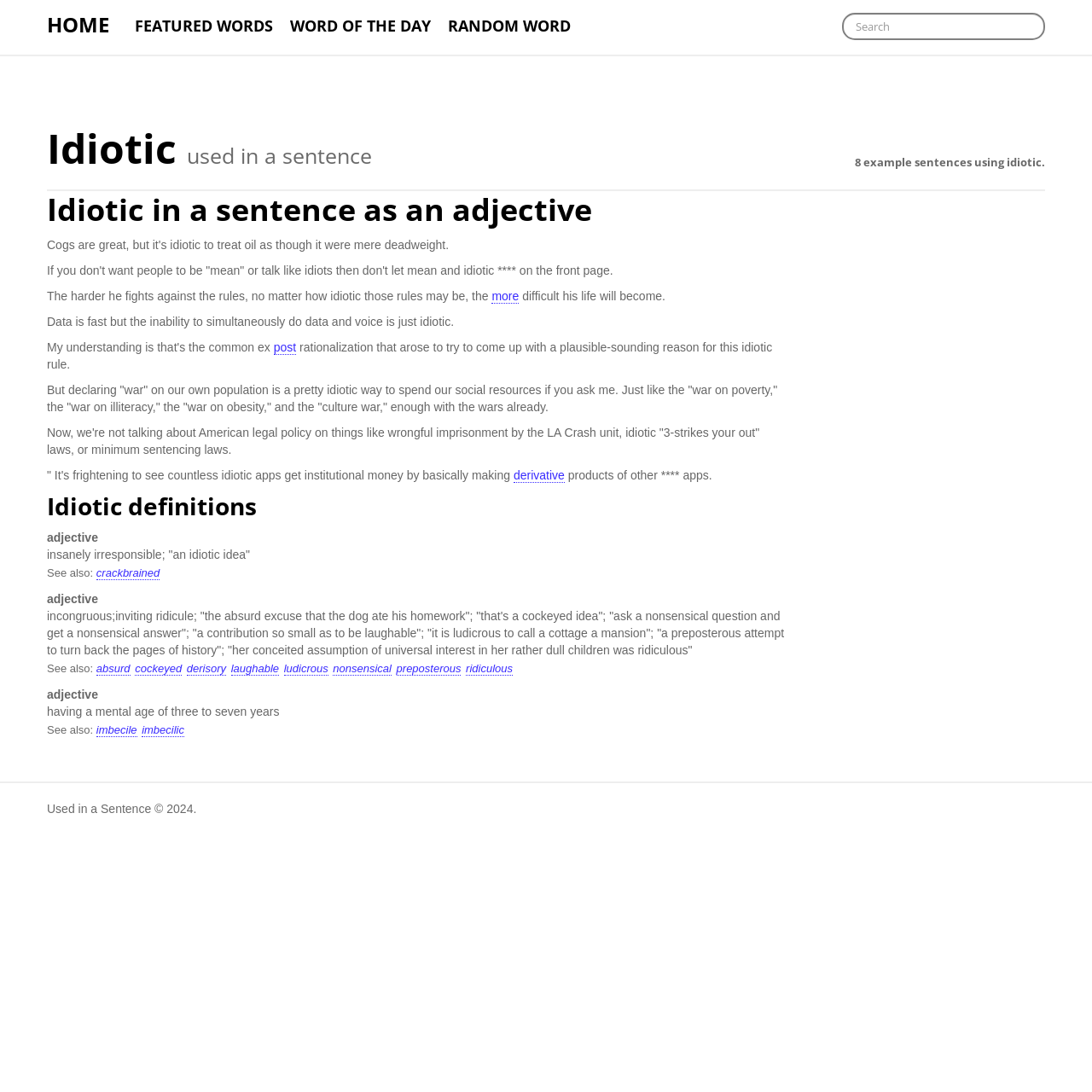What is the meaning of 'idiotic' as an adjective?
Answer with a single word or phrase, using the screenshot for reference.

Insanely irresponsible